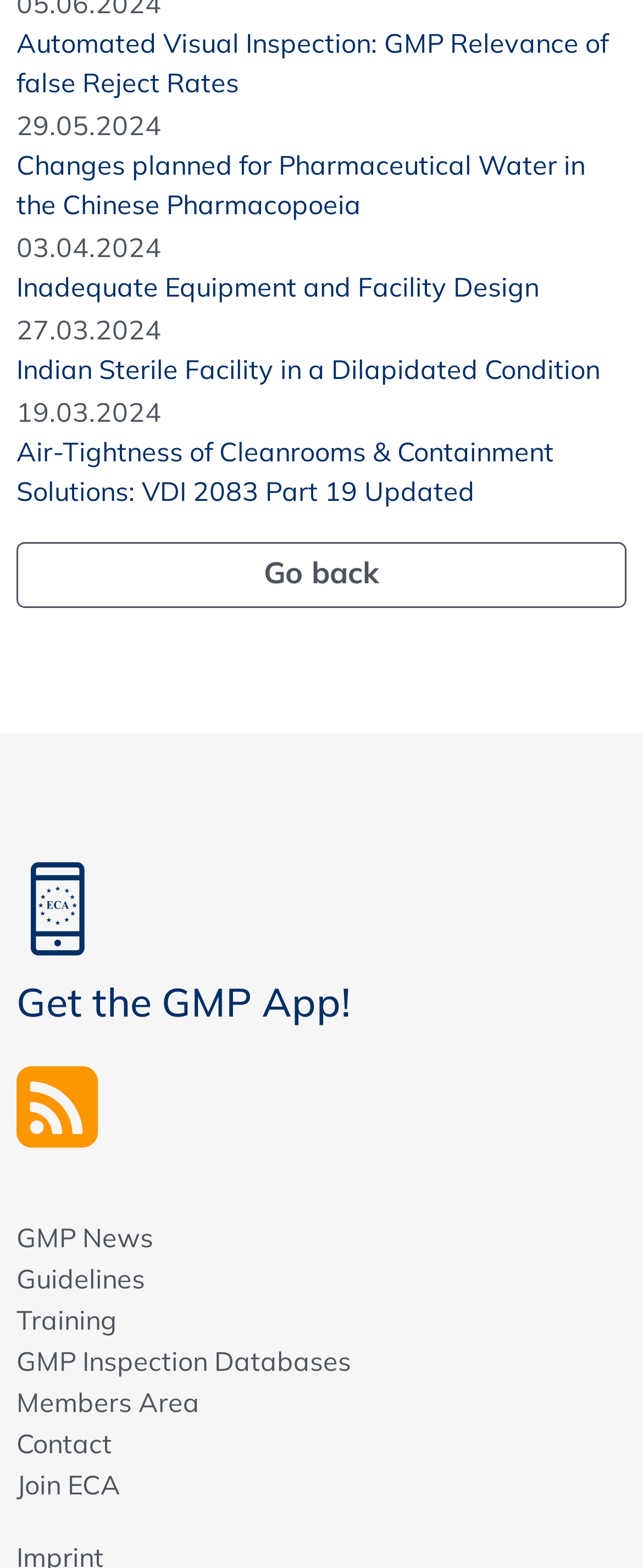What is the title of the article below 'Inadequate Equipment and Facility Design'?
Provide a short answer using one word or a brief phrase based on the image.

Indian Sterile Facility in a Dilapidated Condition